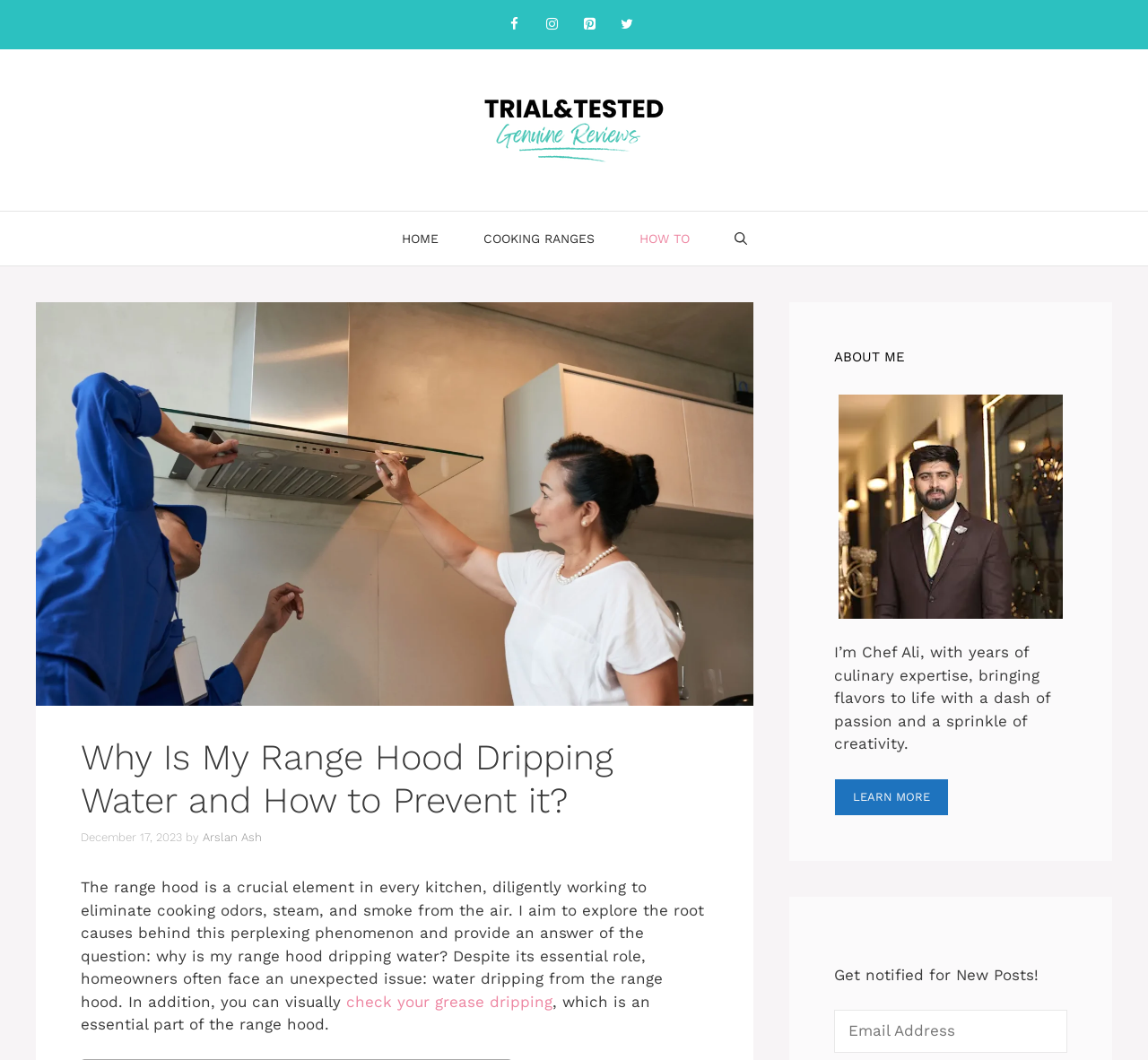Please predict the bounding box coordinates of the element's region where a click is necessary to complete the following instruction: "Subscribe with your email". The coordinates should be represented by four float numbers between 0 and 1, i.e., [left, top, right, bottom].

[0.727, 0.953, 0.93, 0.993]